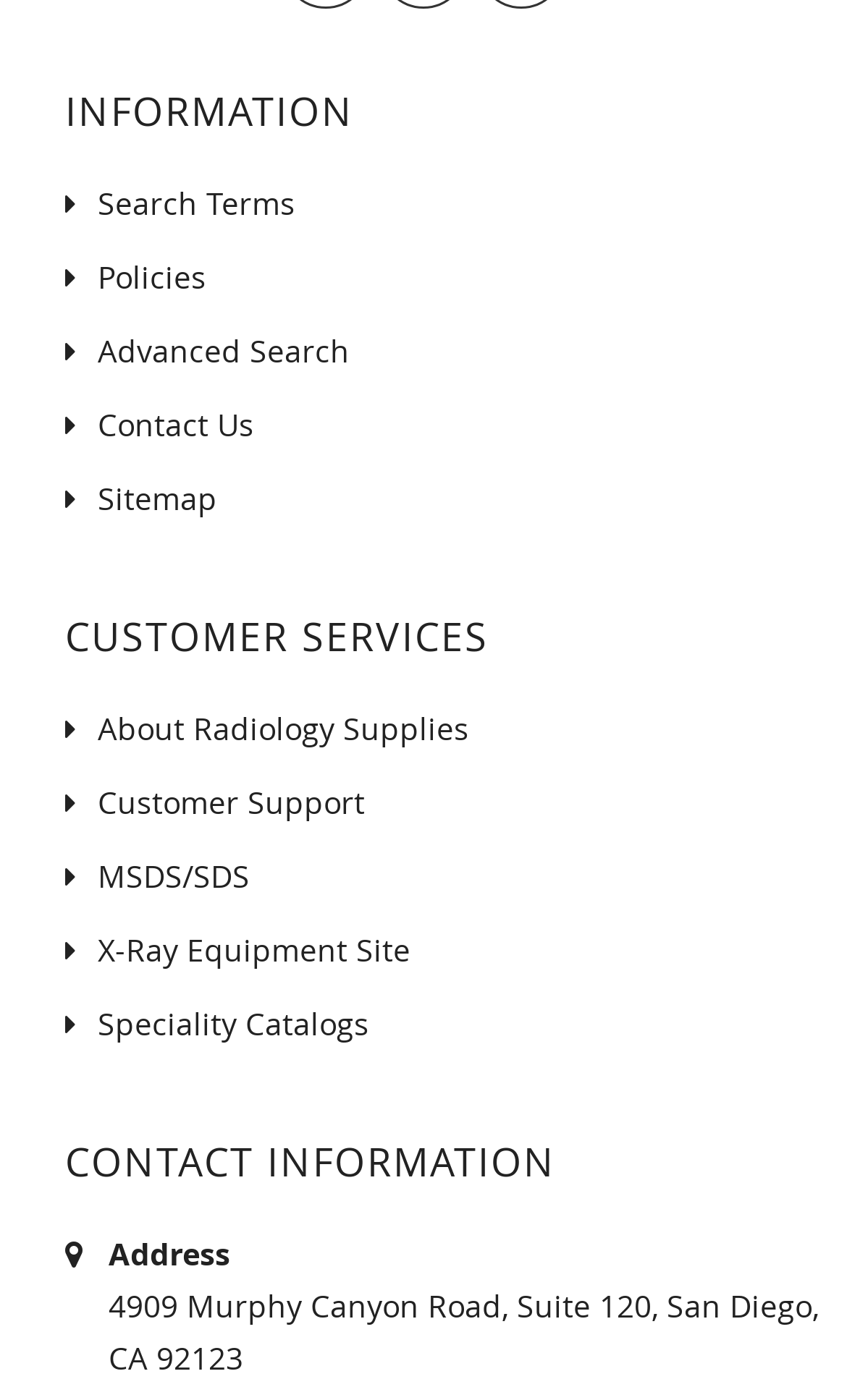What is the third link under 'INFORMATION'?
Using the visual information, reply with a single word or short phrase.

Advanced Search